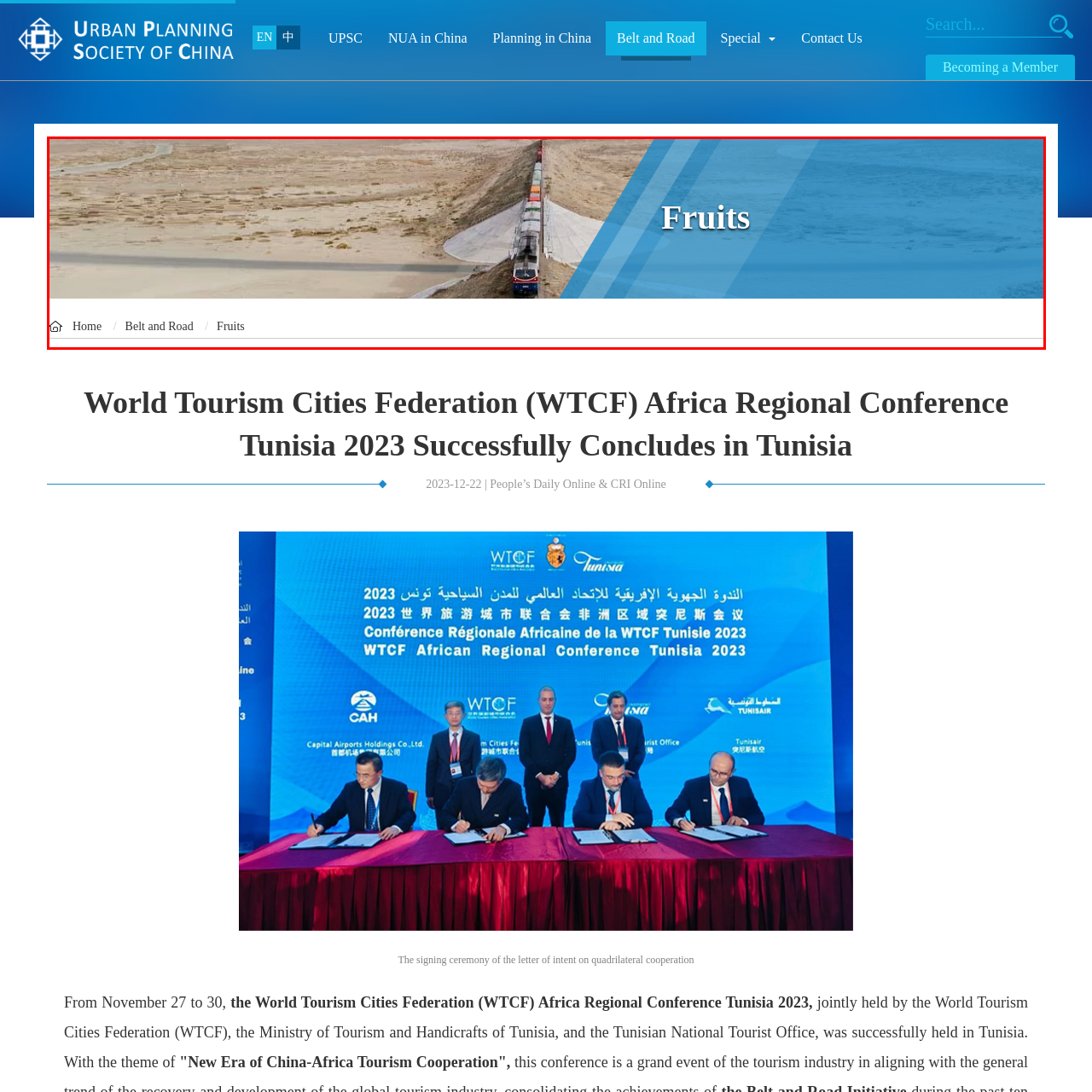View the image within the red box and answer the following question with a concise word or phrase:
Is the landscape arid?

Yes